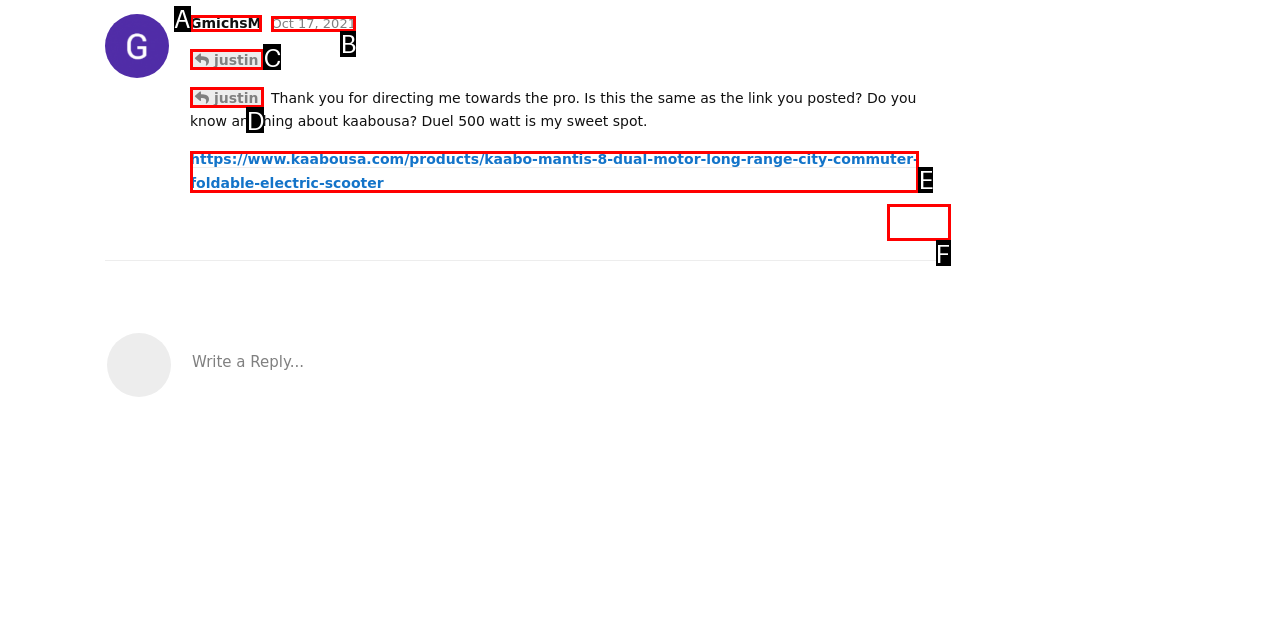Which lettered UI element aligns with this description: justin
Provide your answer using the letter from the available choices.

D